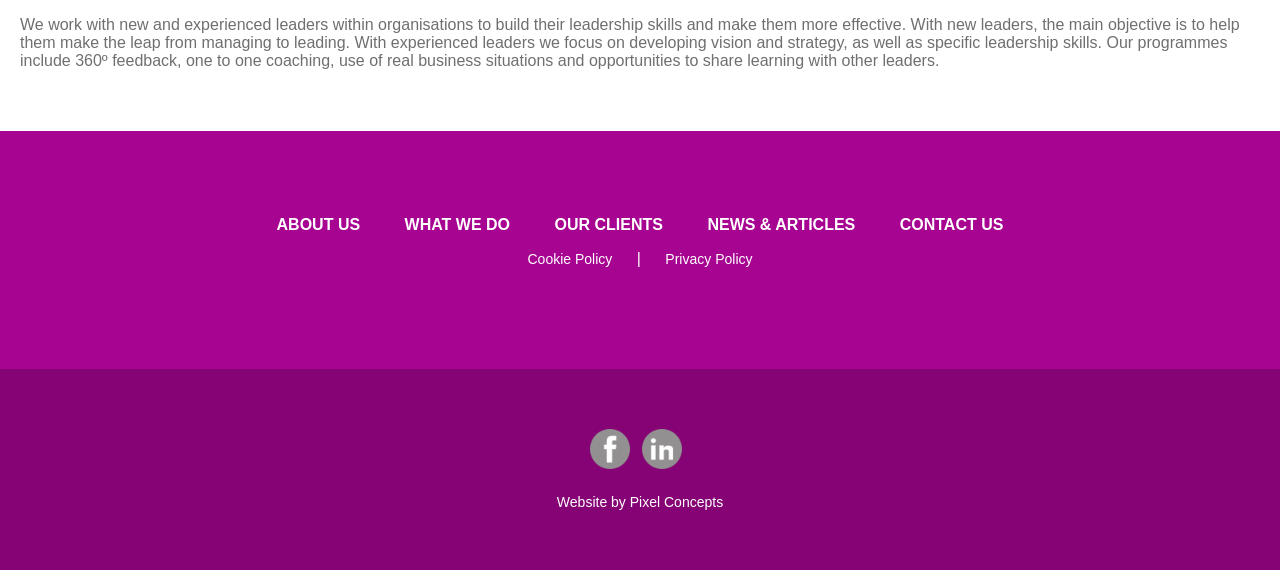Using the provided element description: "Holly Vance", determine the bounding box coordinates of the corresponding UI element in the screenshot.

None